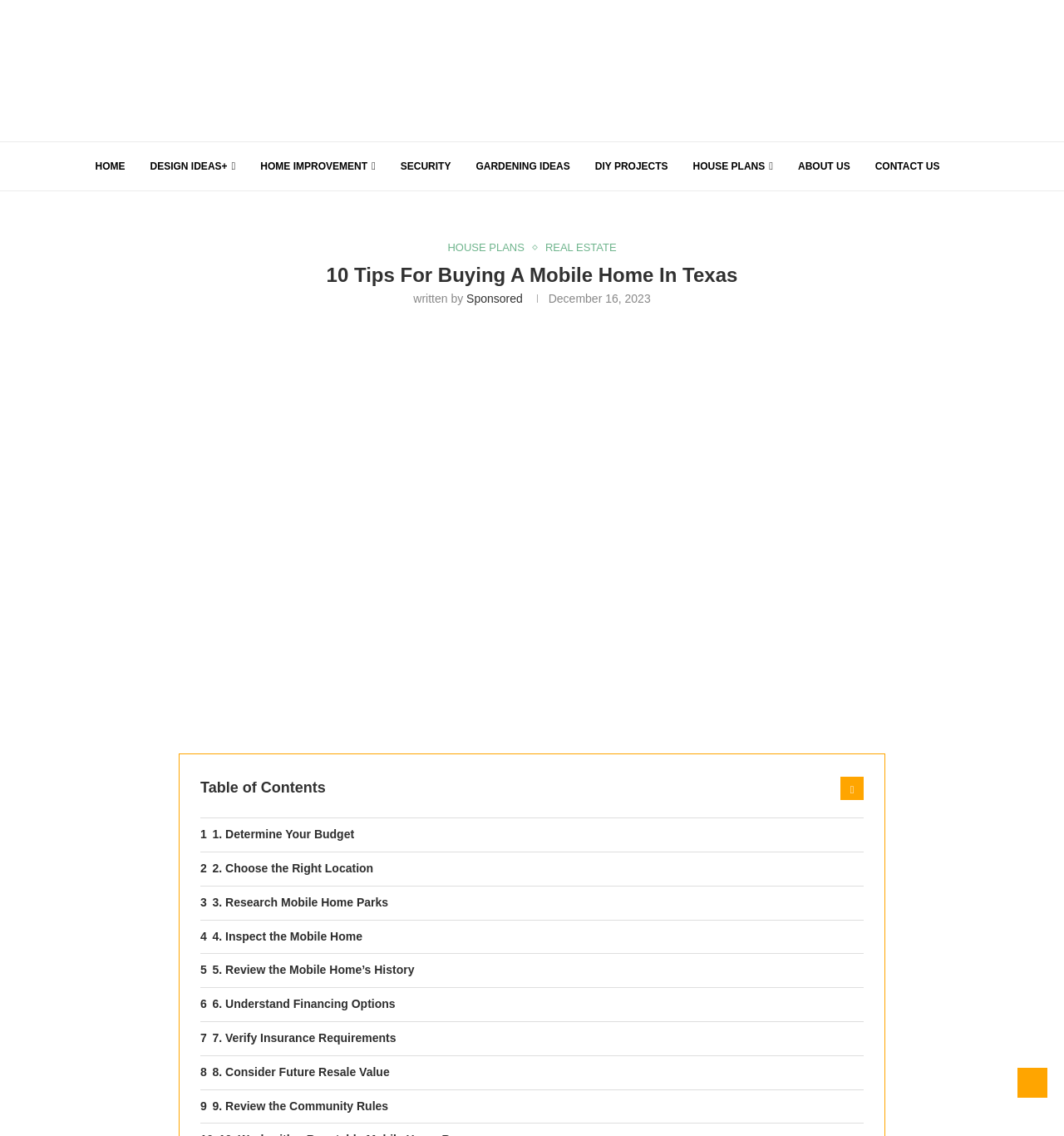Using the webpage screenshot, find the UI element described by DIY Projects. Provide the bounding box coordinates in the format (top-left x, top-left y, bottom-right x, bottom-right y), ensuring all values are floating point numbers between 0 and 1.

[0.559, 0.125, 0.628, 0.168]